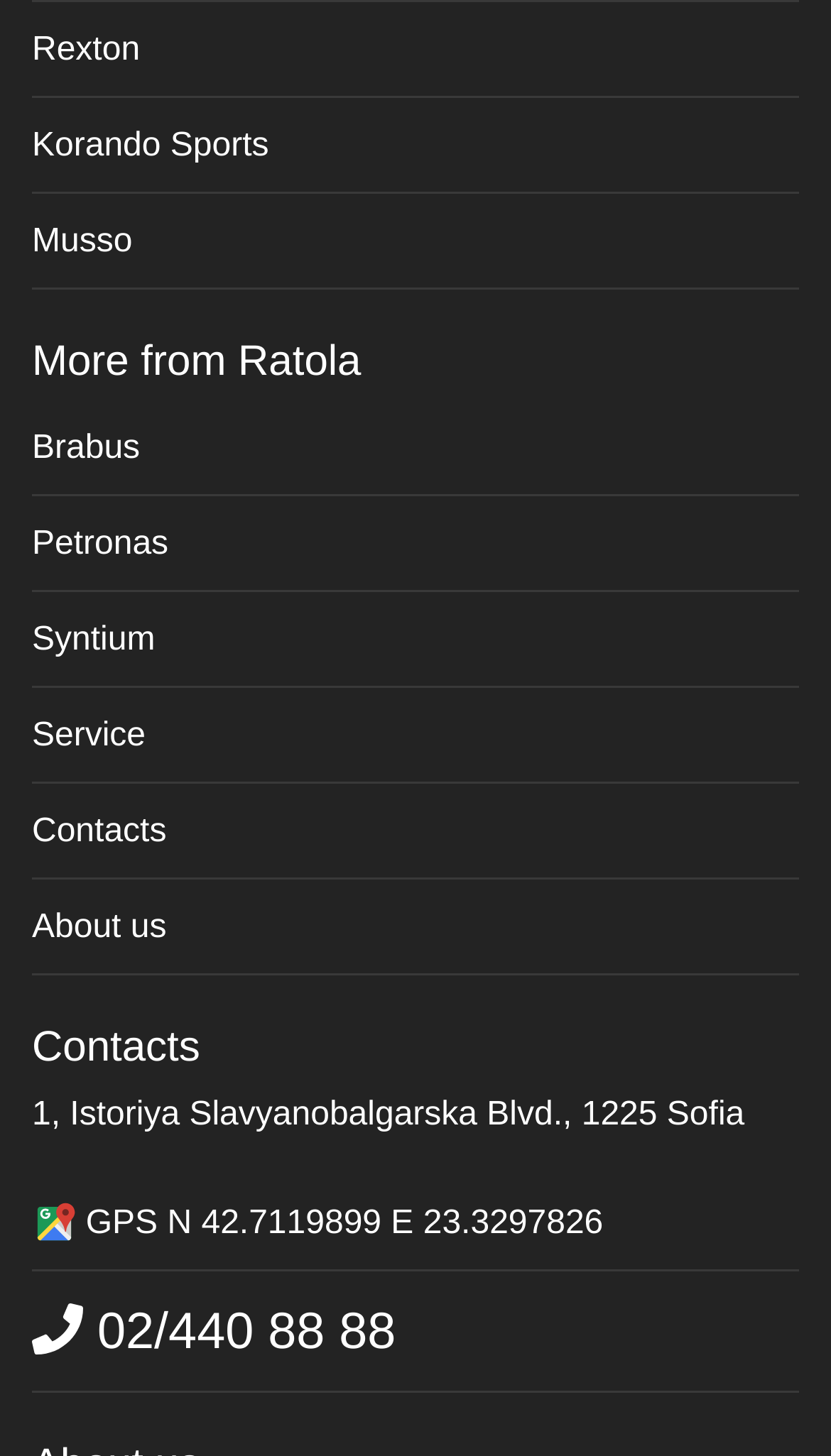Identify the bounding box coordinates of the region I need to click to complete this instruction: "View location on map".

[0.038, 0.81, 0.962, 0.873]